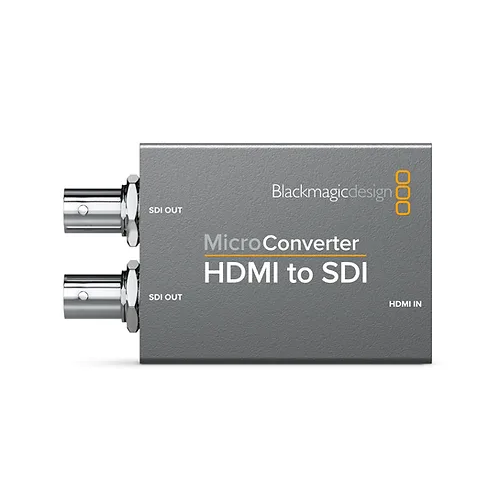Please reply to the following question with a single word or a short phrase:
What is the maximum resolution supported by the MicroConverter?

1080p60